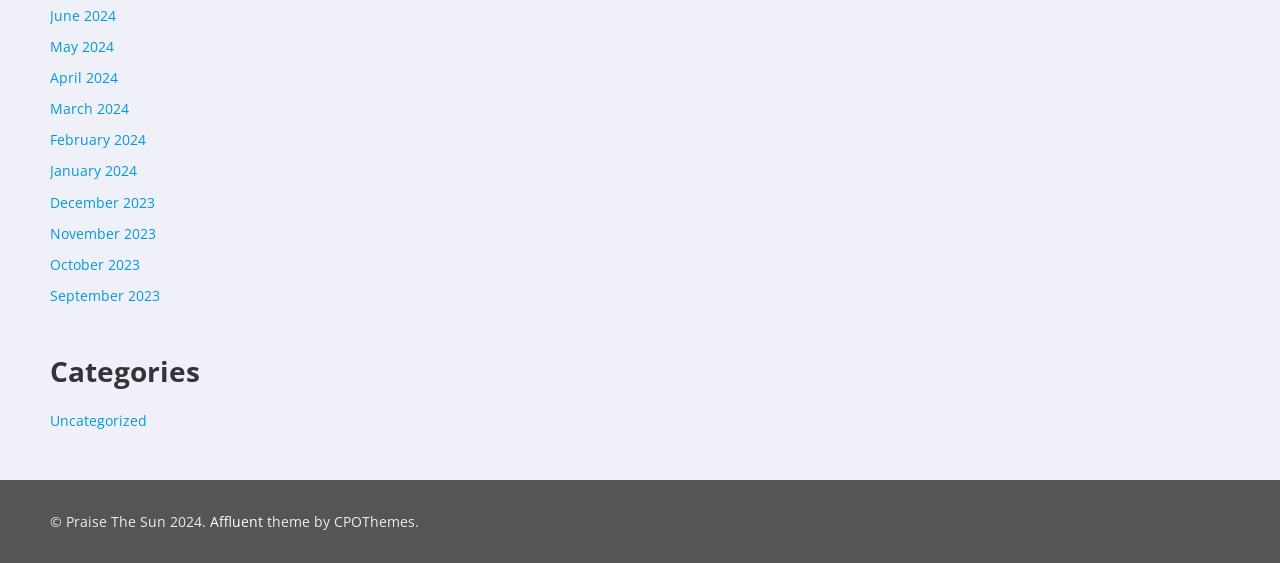Please reply with a single word or brief phrase to the question: 
What are the links above the 'Categories' heading?

Month names